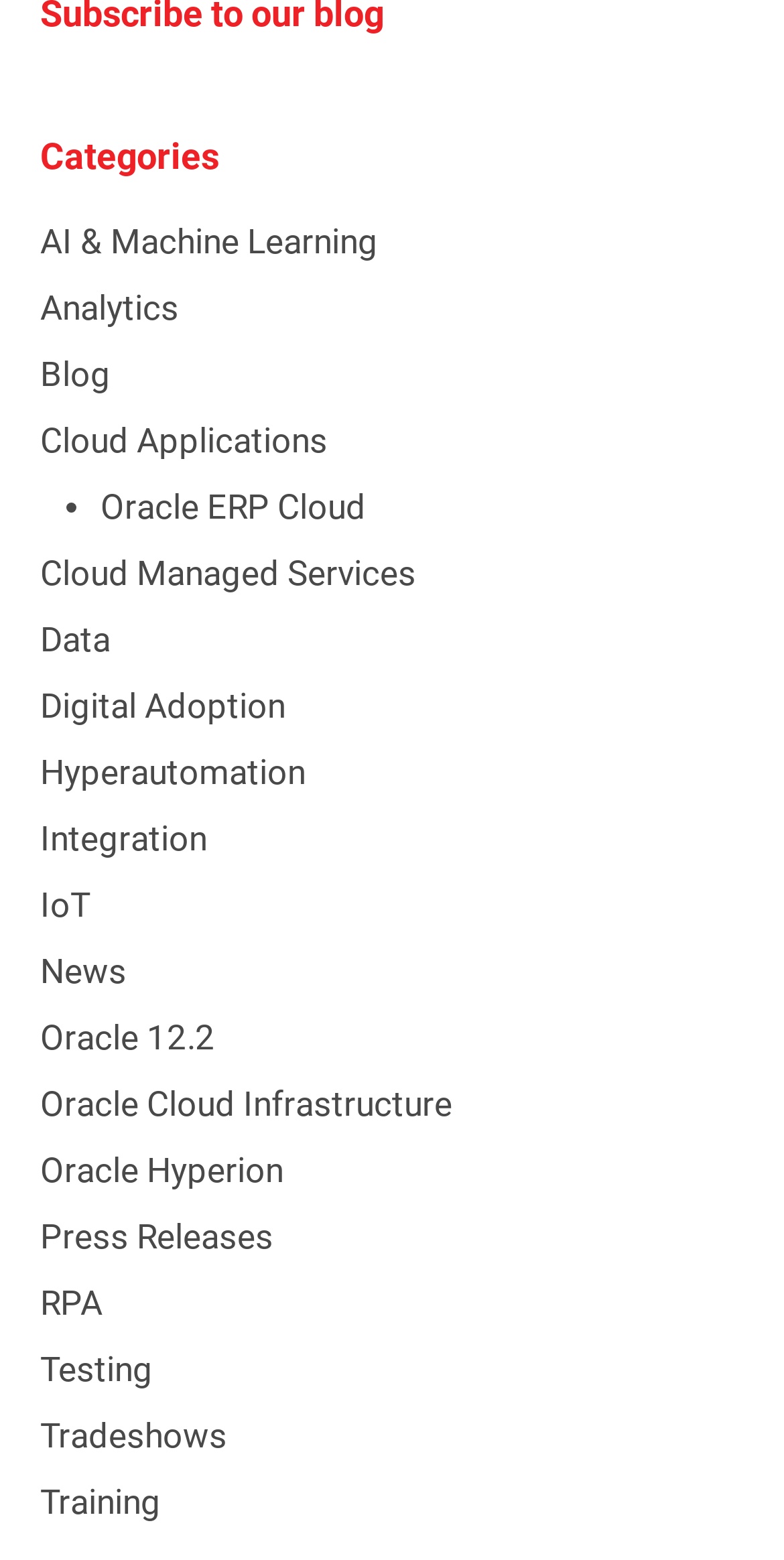Respond with a single word or short phrase to the following question: 
What is the first category listed?

AI & Machine Learning